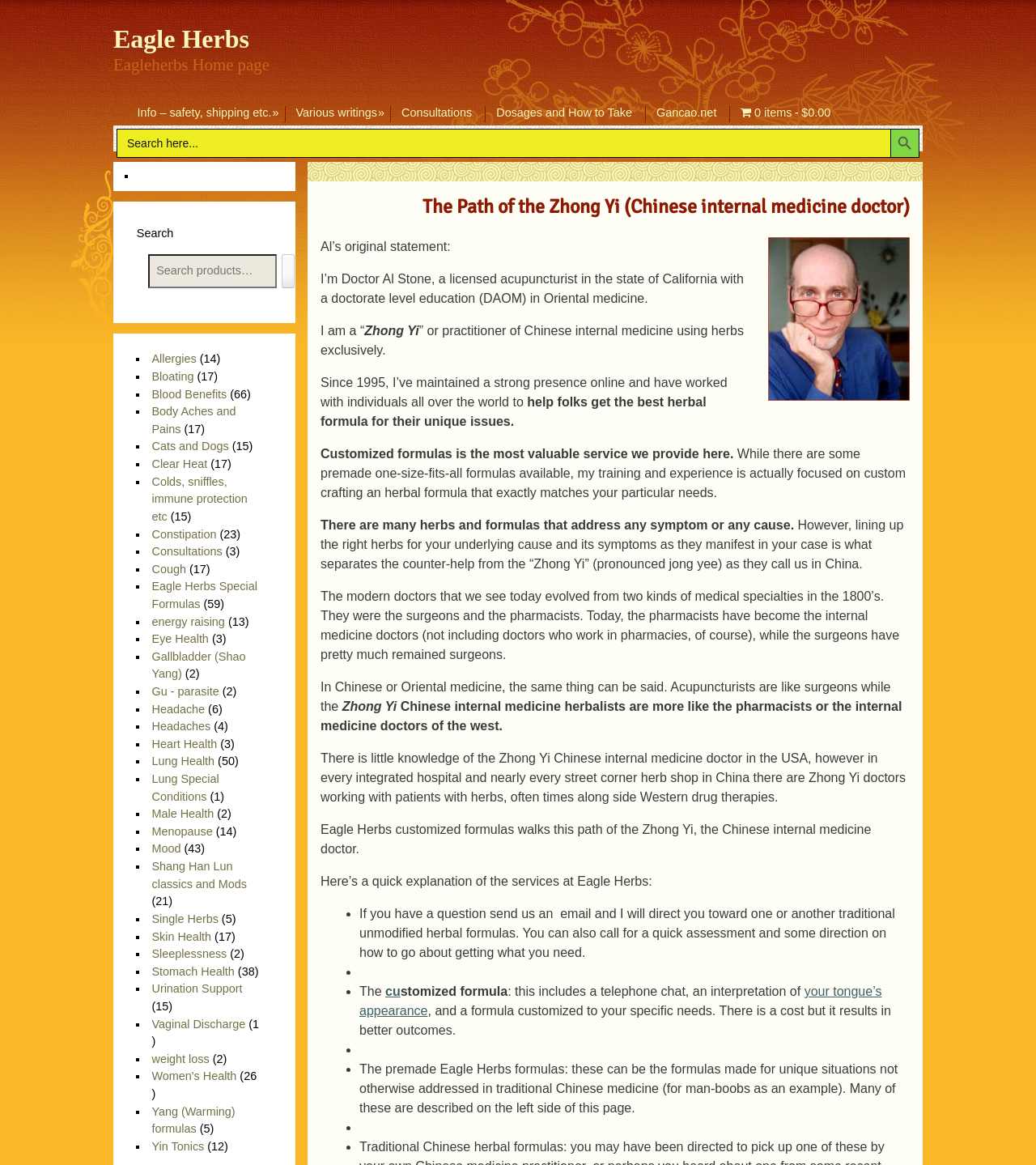Using the given element description, provide the bounding box coordinates (top-left x, top-left y, bottom-right x, bottom-right y) for the corresponding UI element in the screenshot: Dosages and How to Take

[0.467, 0.085, 0.622, 0.108]